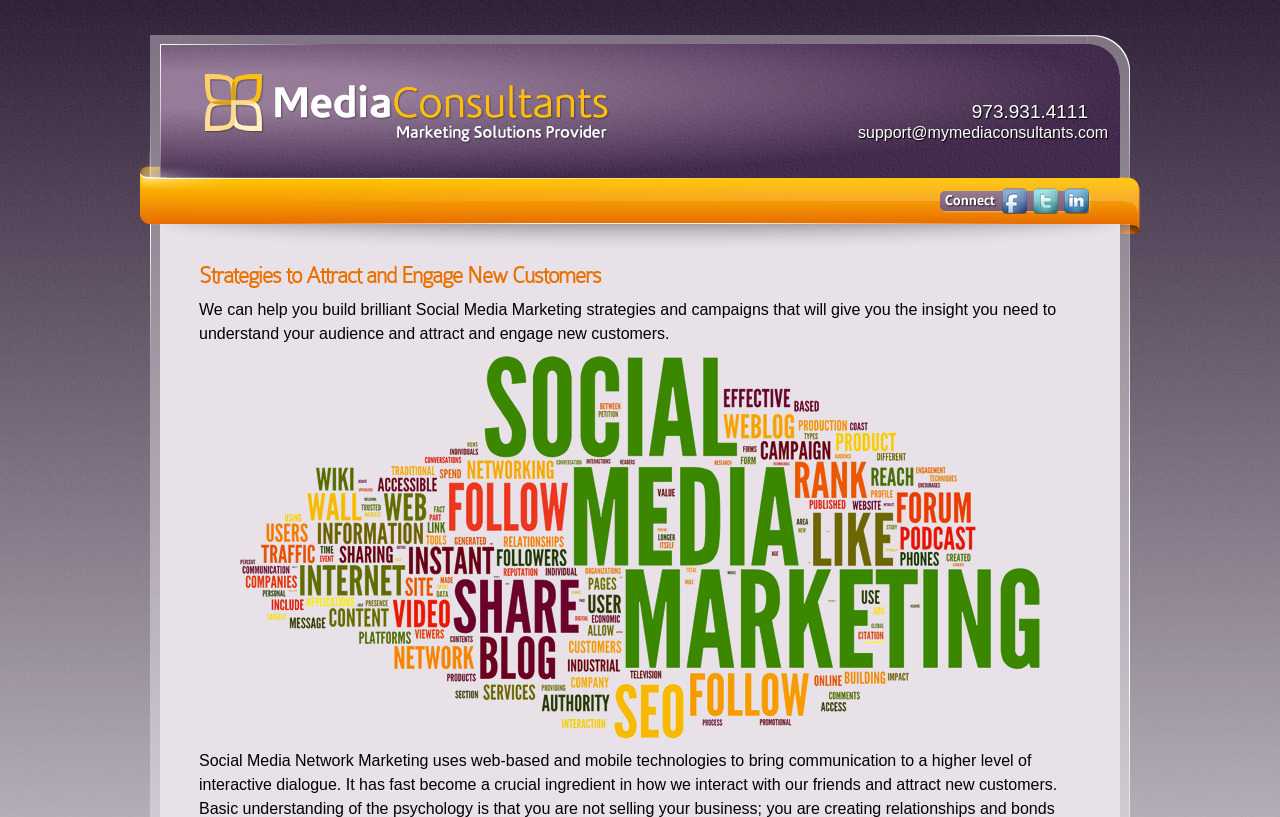Observe the image and answer the following question in detail: What is the email address on the webpage?

I found the email address by looking at the link element with the OCR text 'support@mymediaconsultants.com' located at [0.67, 0.153, 0.866, 0.173].